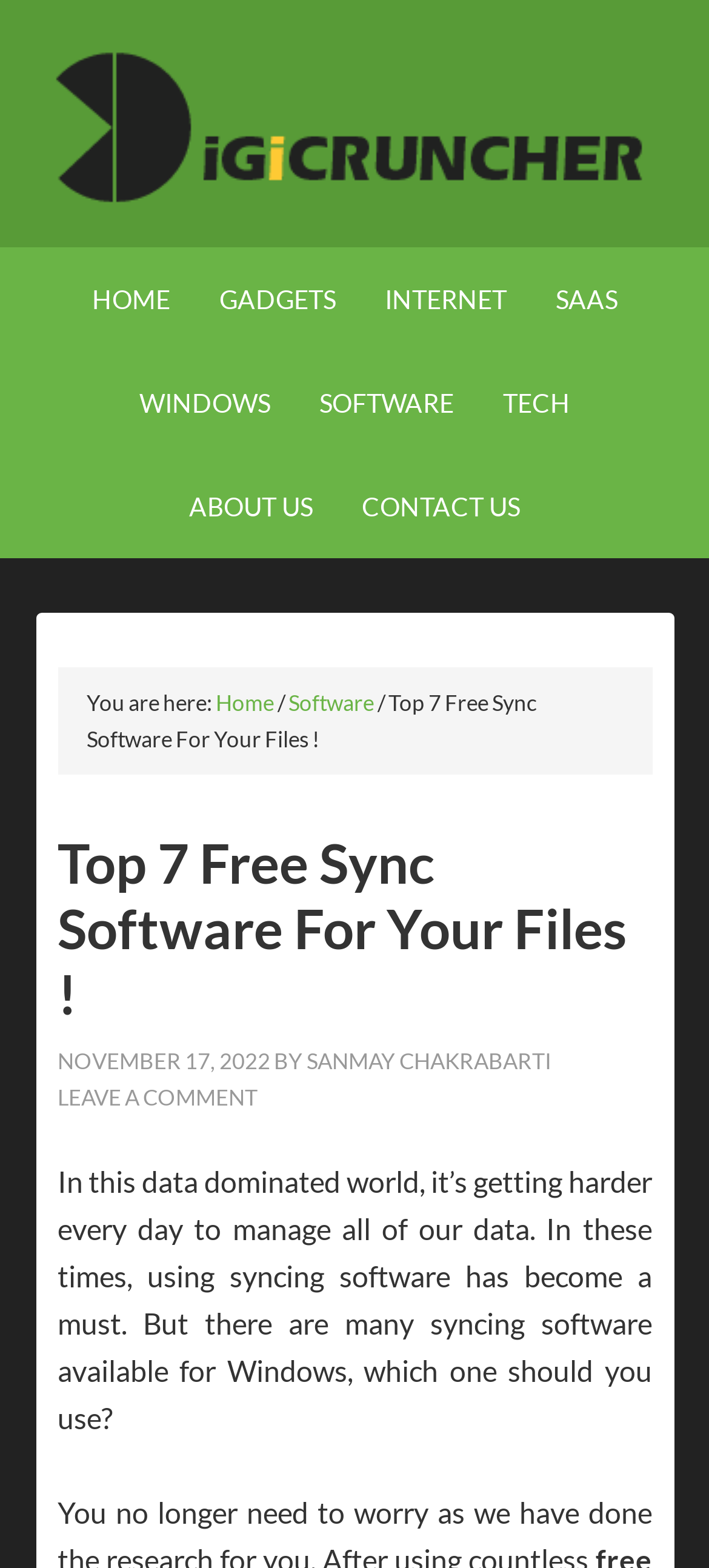From the image, can you give a detailed response to the question below:
Who is the author of the article?

The author's name is mentioned in the article, specifically in the section that displays the article's metadata, including the date of publication and the author's name.